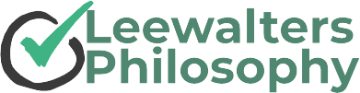Convey all the details present in the image.

The image features the logo for "Leewalters Philosophy," a brand that focuses on providing insights and resources related to best practices in various fields. The logo prominently displays the name "Leewalters Philosophy" in a bold, modern typeface, accompanied by a distinctive checkmark symbol to the left. The color palette combines a rich dark gray and a calming shade of green, suggesting a commitment to quality and trustworthiness. This visual representation aligns with the brand's dedication to excellence and thoughtful approach, potentially in areas such as design, construction, or lifestyle.